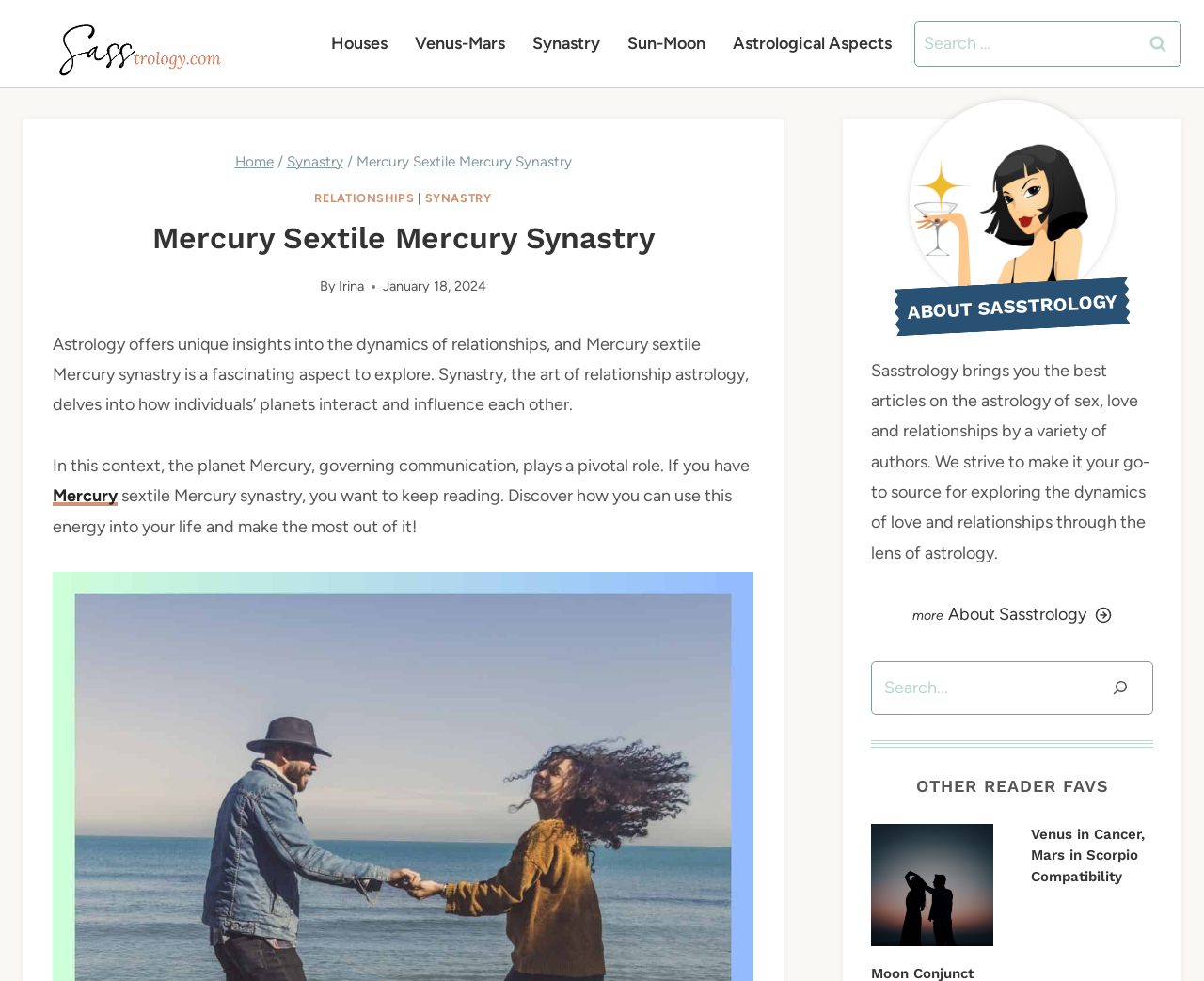Who is the author of the article?
Give a detailed and exhaustive answer to the question.

I determined the author of the article by looking at the text 'By Irina' below the heading element, which indicates that Irina is the author of the article.